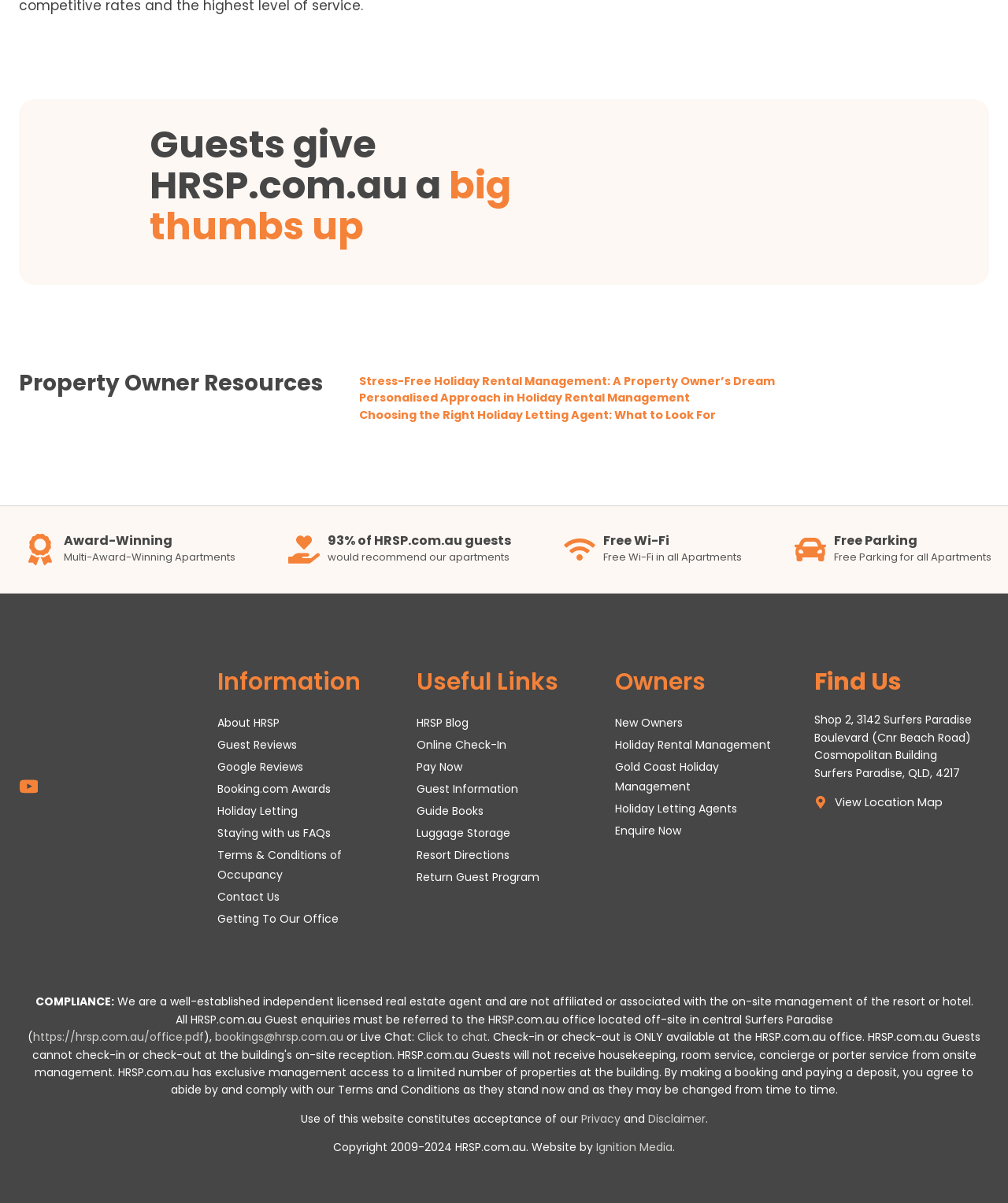Give a short answer to this question using one word or a phrase:
What is the percentage of HRSP.com.au guests who would recommend?

93%